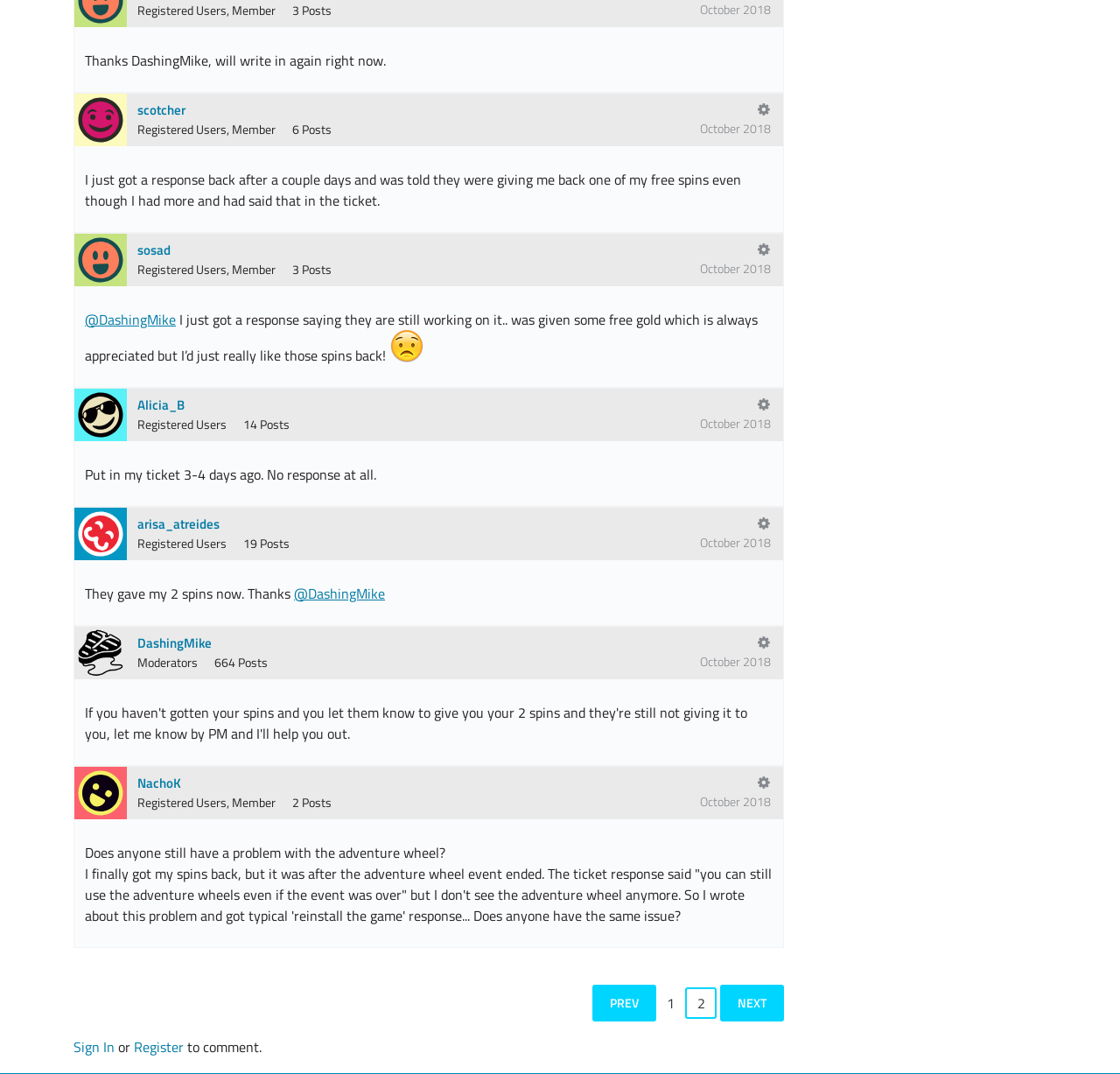Please answer the following question using a single word or phrase: 
What is the date of the post from Alicia_B?

October 7, 2018